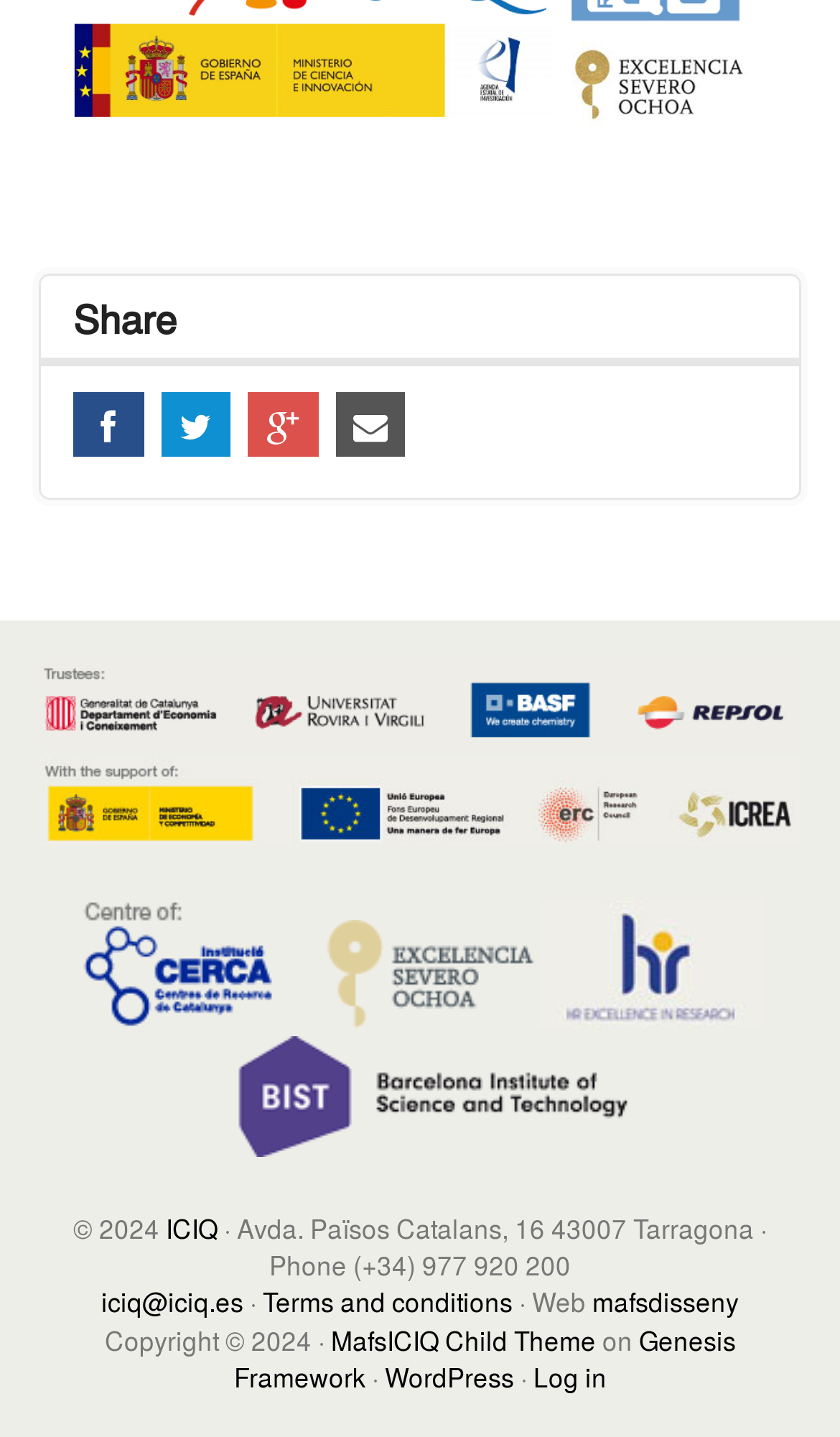What is the theme of the website?
Provide a detailed answer to the question, using the image to inform your response.

The answer can be found by looking at the links at the bottom of the page, which mentions 'MafsICIQ Child Theme' as the theme of the website.